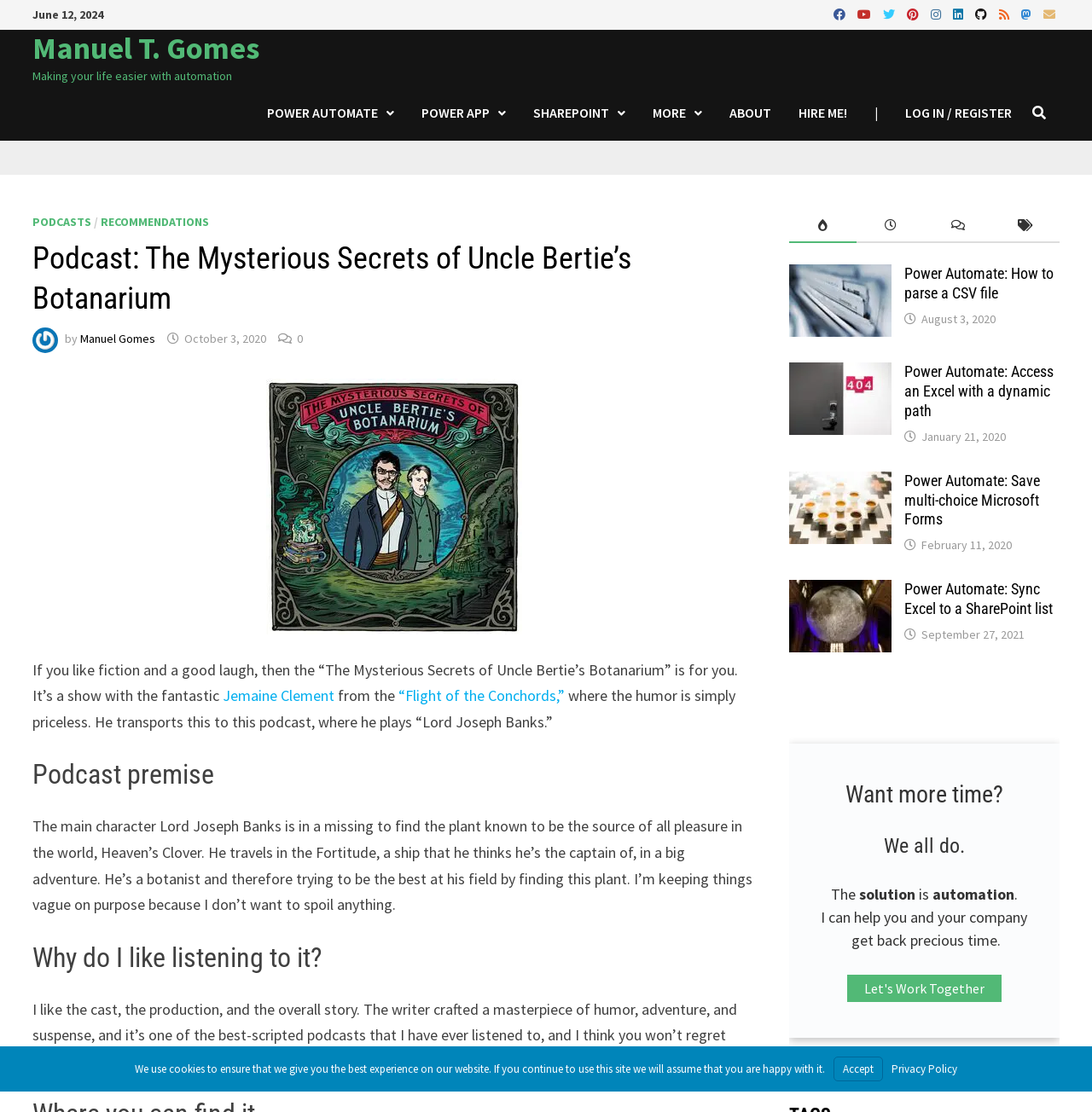Who is the author of the podcast?
Refer to the image and respond with a one-word or short-phrase answer.

Manuel T. Gomes